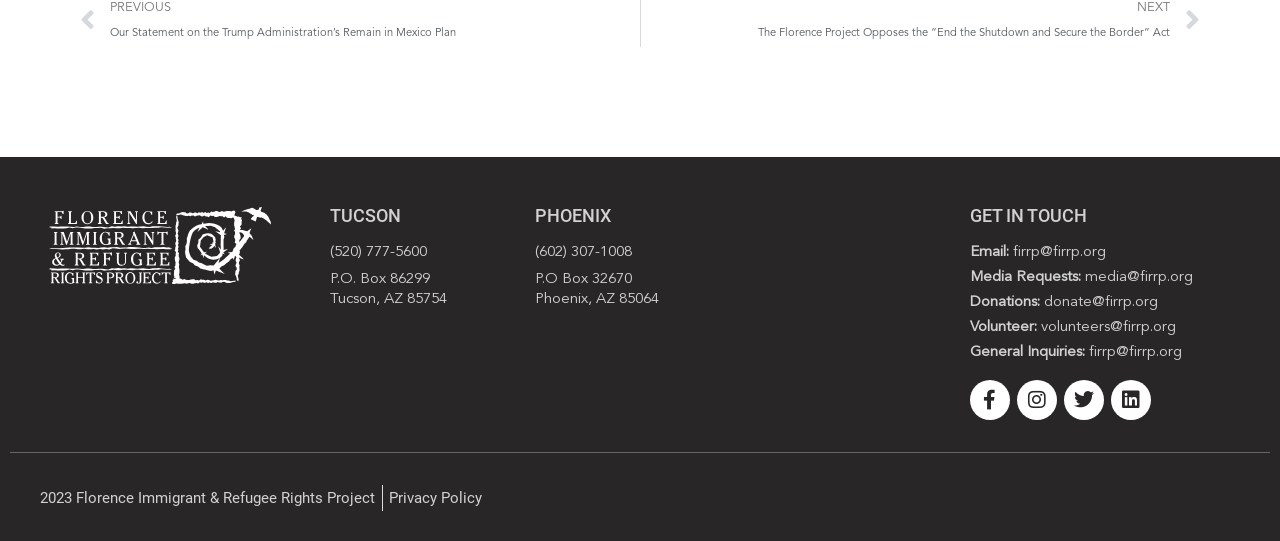Find the bounding box coordinates of the element you need to click on to perform this action: 'Email the organization'. The coordinates should be represented by four float values between 0 and 1, in the format [left, top, right, bottom].

[0.758, 0.453, 0.864, 0.481]